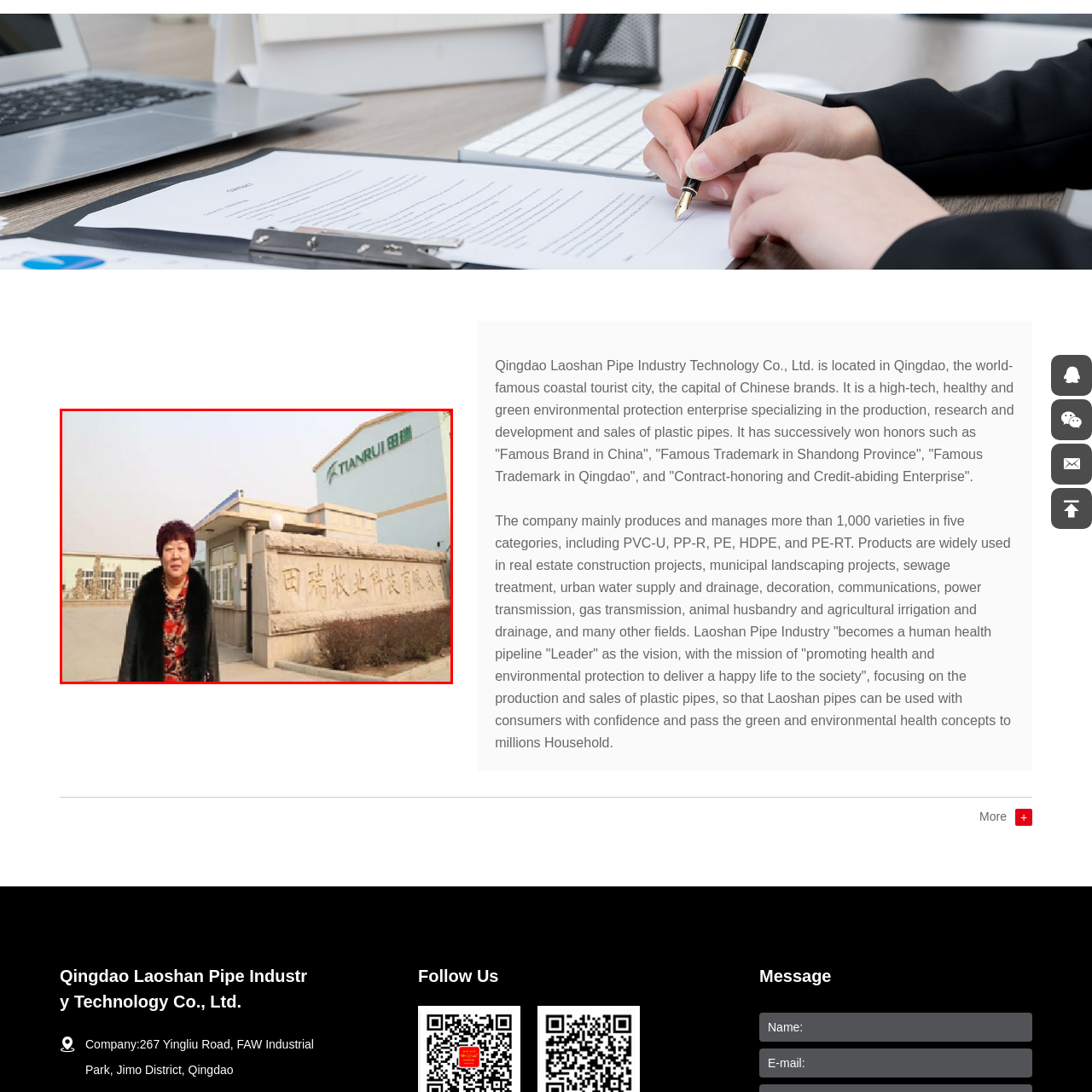What type of pattern is on the woman's outfit?
Observe the image within the red bounding box and formulate a detailed response using the visual elements present.

The woman is wearing a fashionable outfit with a floral pattern, which adds a touch of elegance and sophistication to her overall appearance.